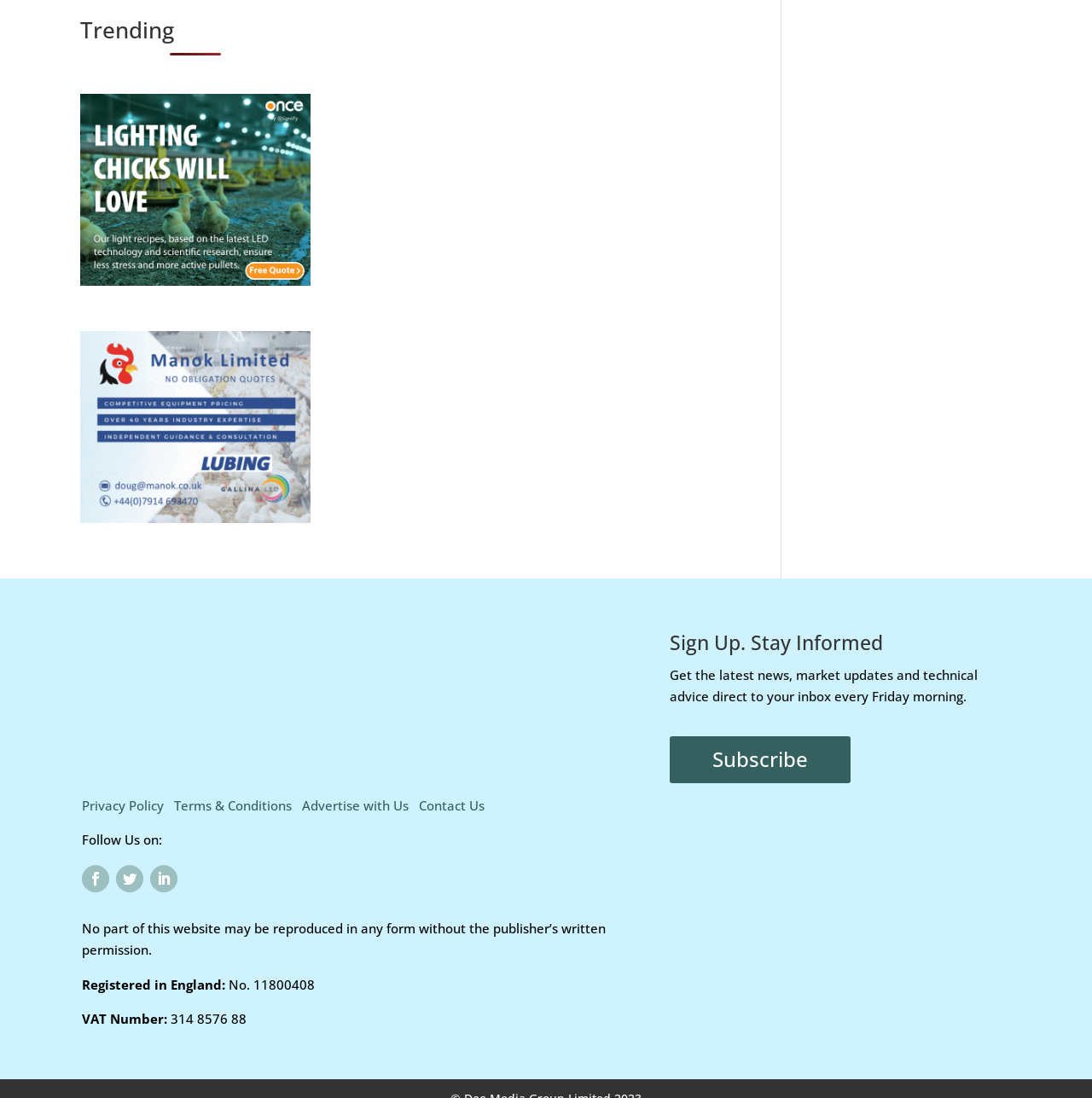Pinpoint the bounding box coordinates of the clickable area needed to execute the instruction: "Follow Us on Facebook". The coordinates should be specified as four float numbers between 0 and 1, i.e., [left, top, right, bottom].

[0.075, 0.788, 0.1, 0.812]